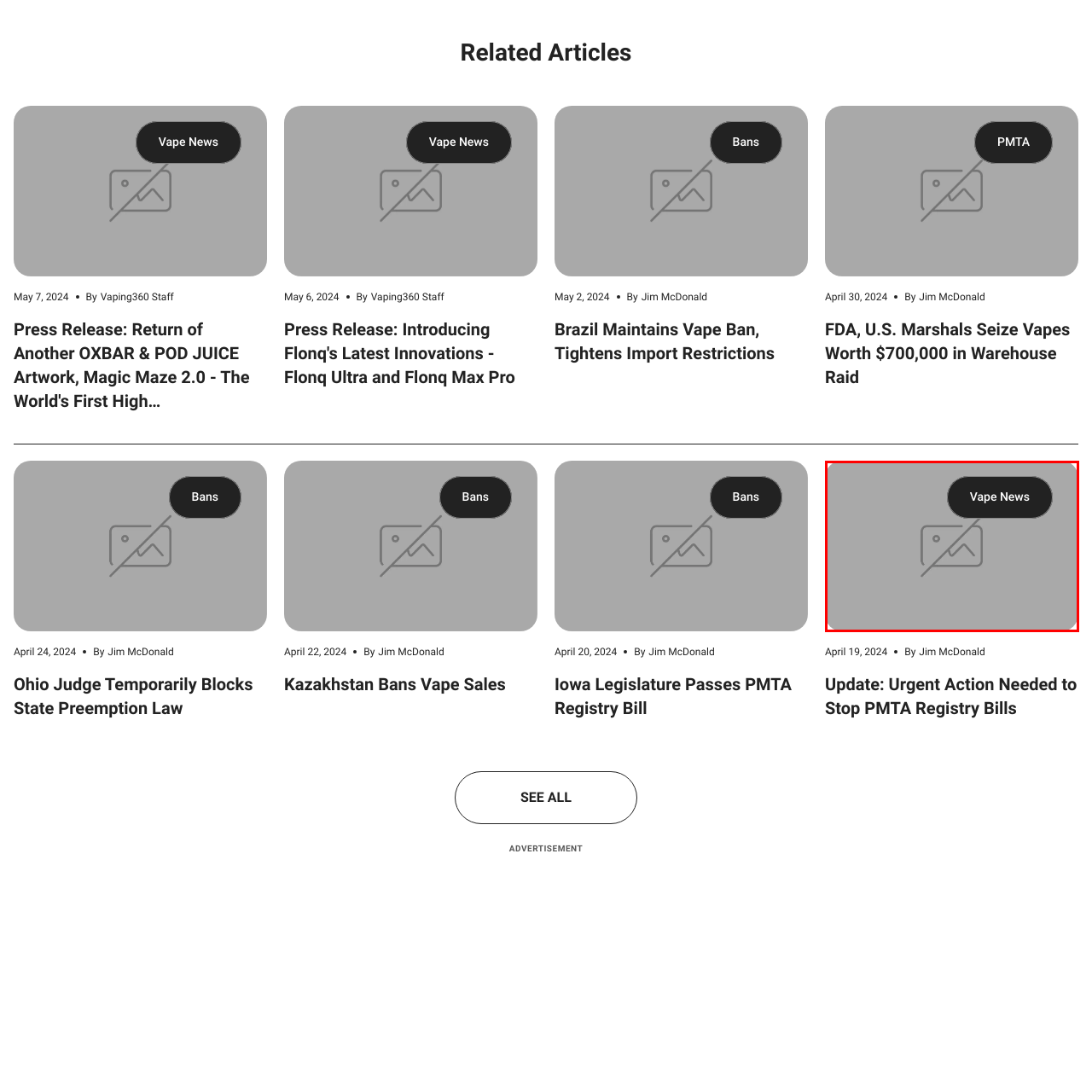Explain in detail what is happening in the image that is surrounded by the red box.

The image serves as a placeholder associated with an article in the "Vape News" section, likely related to updates or developments in the vaping industry. With a minimalistic design, it features a stylized graphic representing an image that emphasizes that no specific visual content is currently displayed. This placeholder is positioned alongside a headline discussing recent events in the vaping world, highlighting its relevance to ongoing discussions and news coverage, particularly focused on regulations or innovations within the industry.